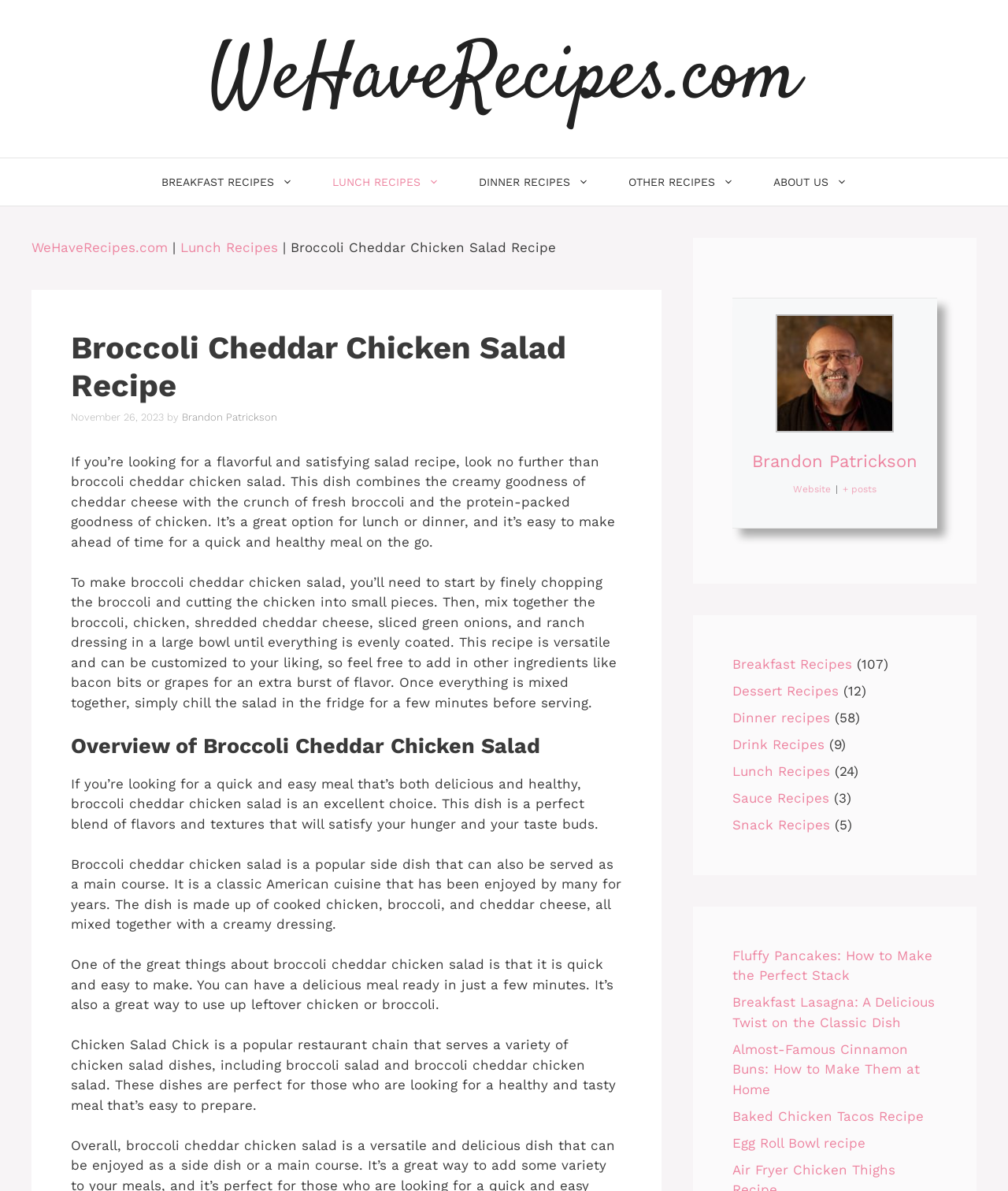Please identify and generate the text content of the webpage's main heading.

Broccoli Cheddar Chicken Salad Recipe